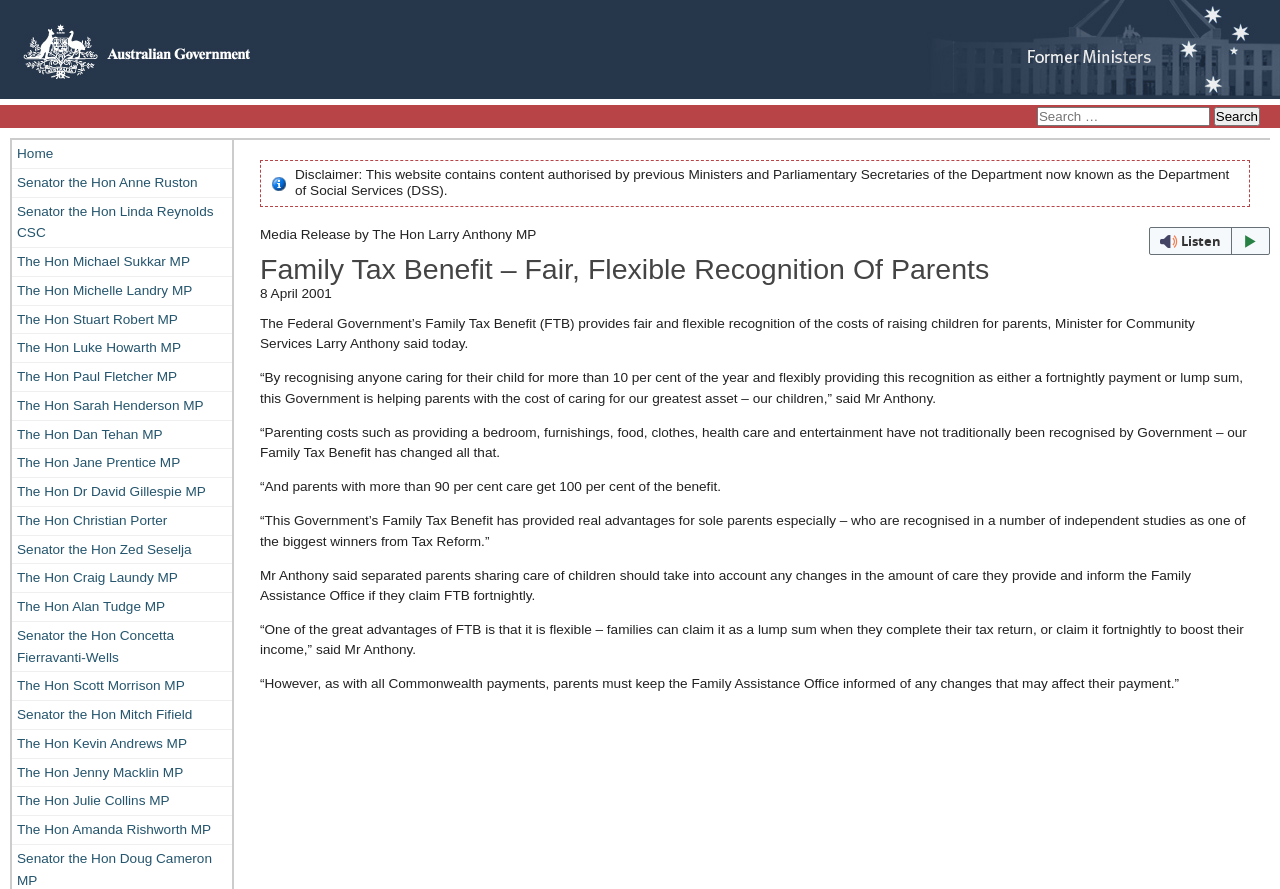Identify the bounding box coordinates for the element you need to click to achieve the following task: "Go to the Home page". Provide the bounding box coordinates as four float numbers between 0 and 1, in the form [left, top, right, bottom].

[0.009, 0.157, 0.181, 0.189]